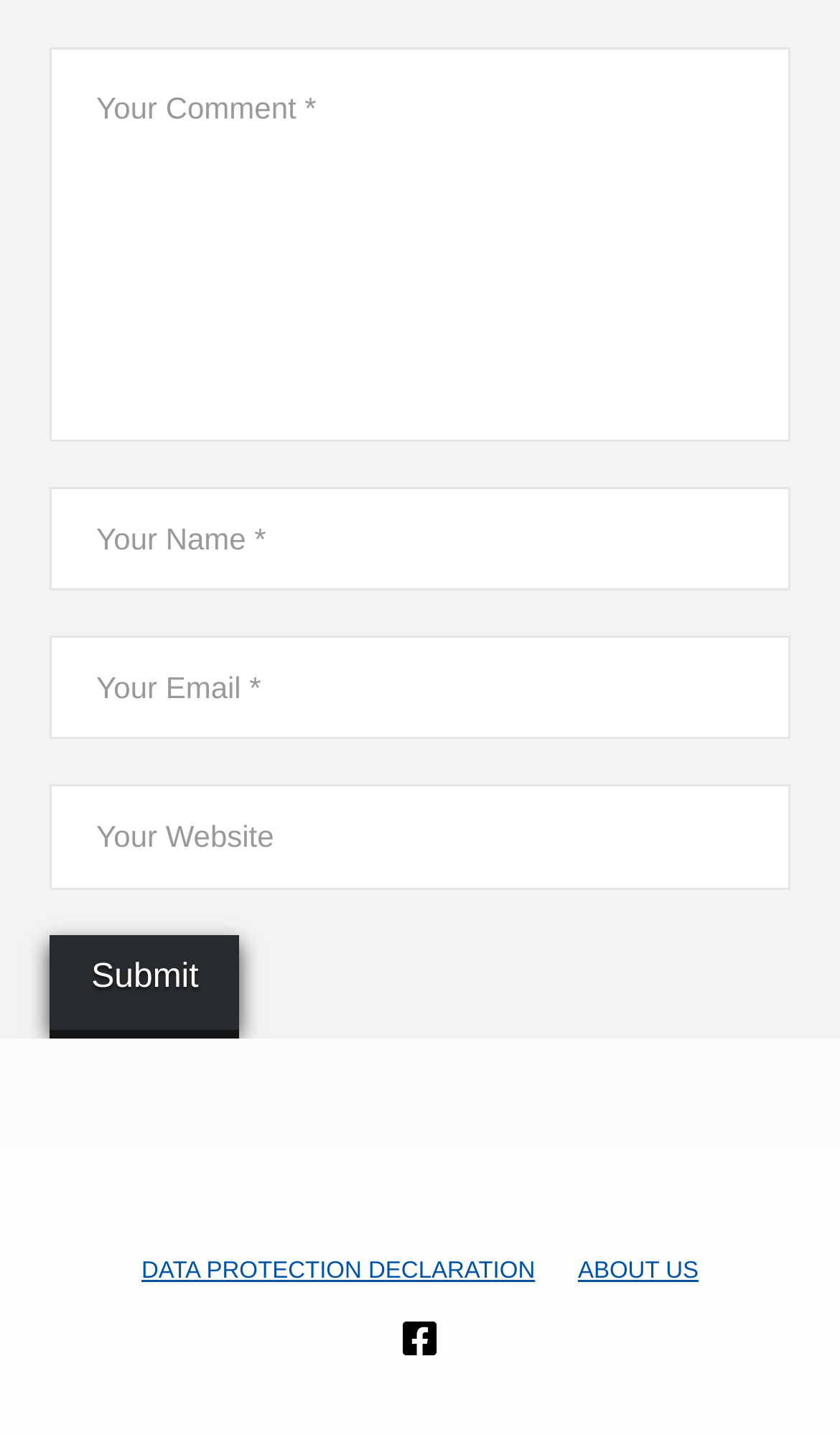Identify the bounding box coordinates of the region that needs to be clicked to carry out this instruction: "Submit the form". Provide these coordinates as four float numbers ranging from 0 to 1, i.e., [left, top, right, bottom].

[0.06, 0.651, 0.285, 0.718]